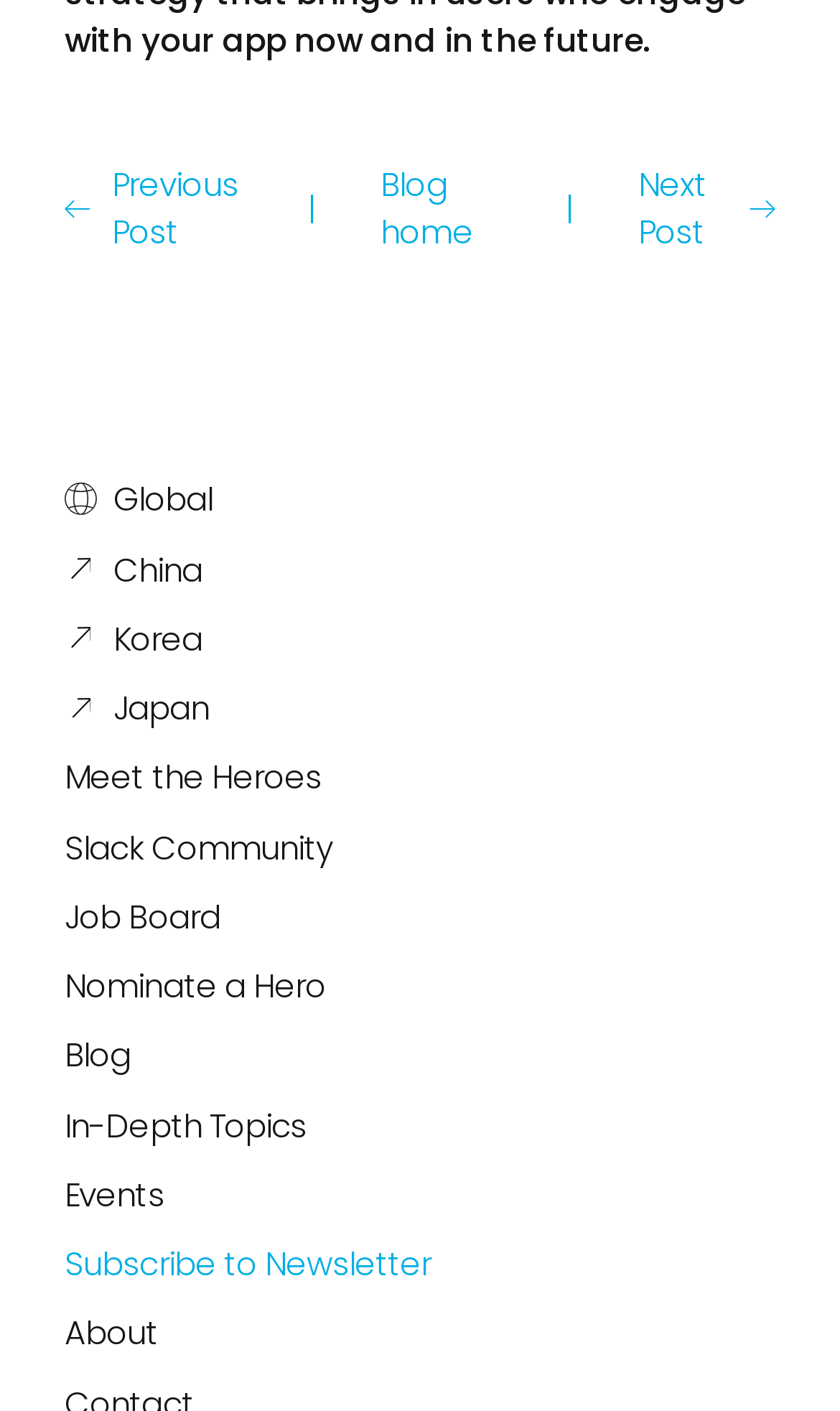Please respond to the question with a concise word or phrase:
How many country links are there?

3